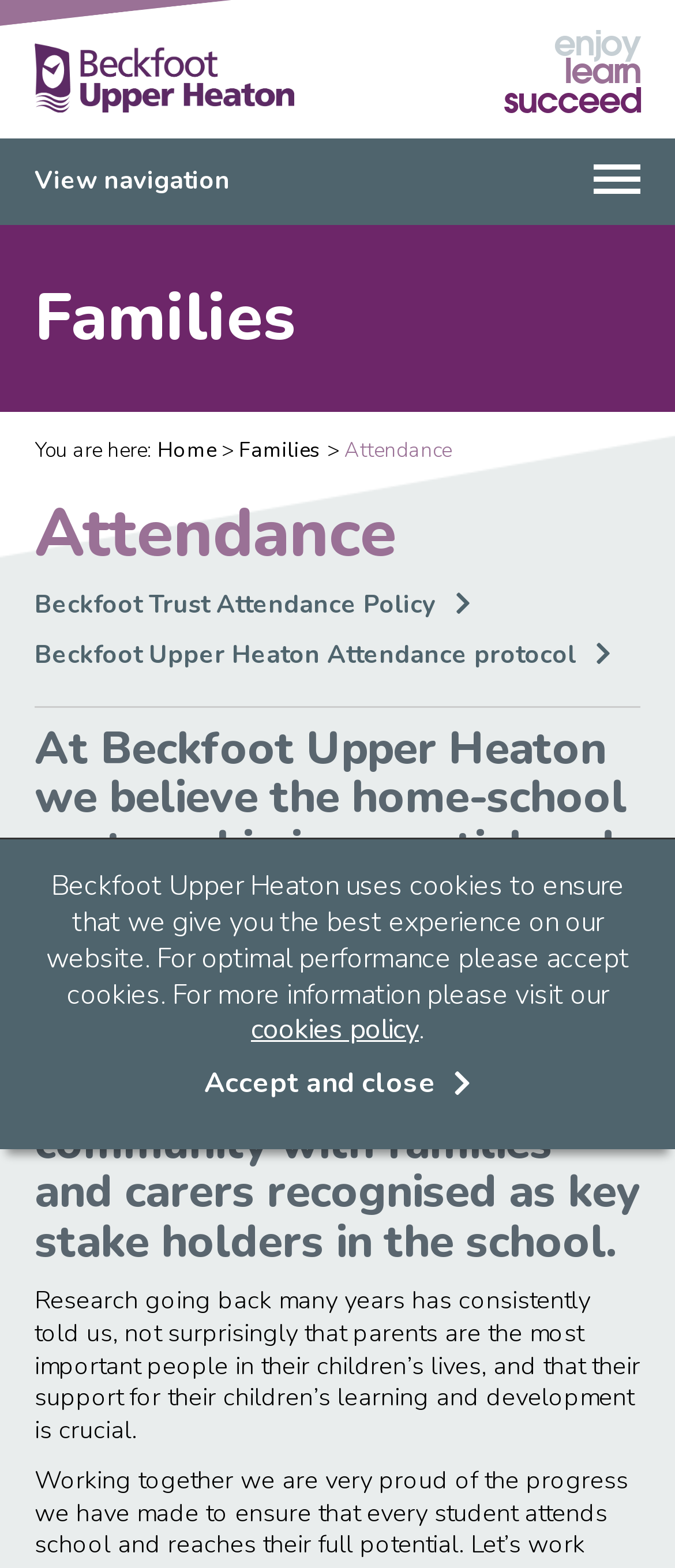Locate the coordinates of the bounding box for the clickable region that fulfills this instruction: "visit Beckfoot Upper Heaton website".

[0.051, 0.028, 0.436, 0.071]